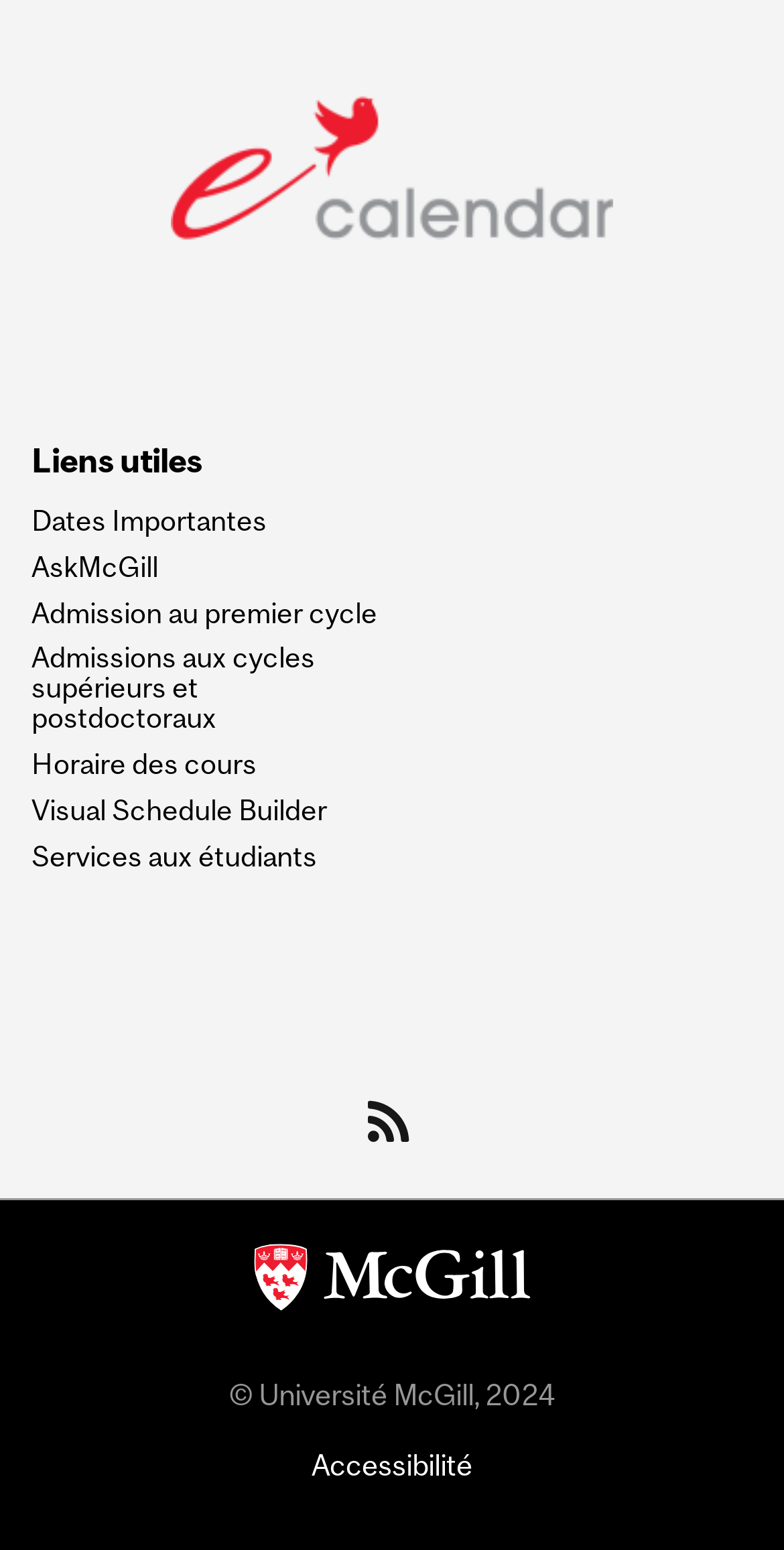Identify the bounding box of the UI element that matches this description: "Admission au premier cycle".

[0.04, 0.386, 0.491, 0.405]